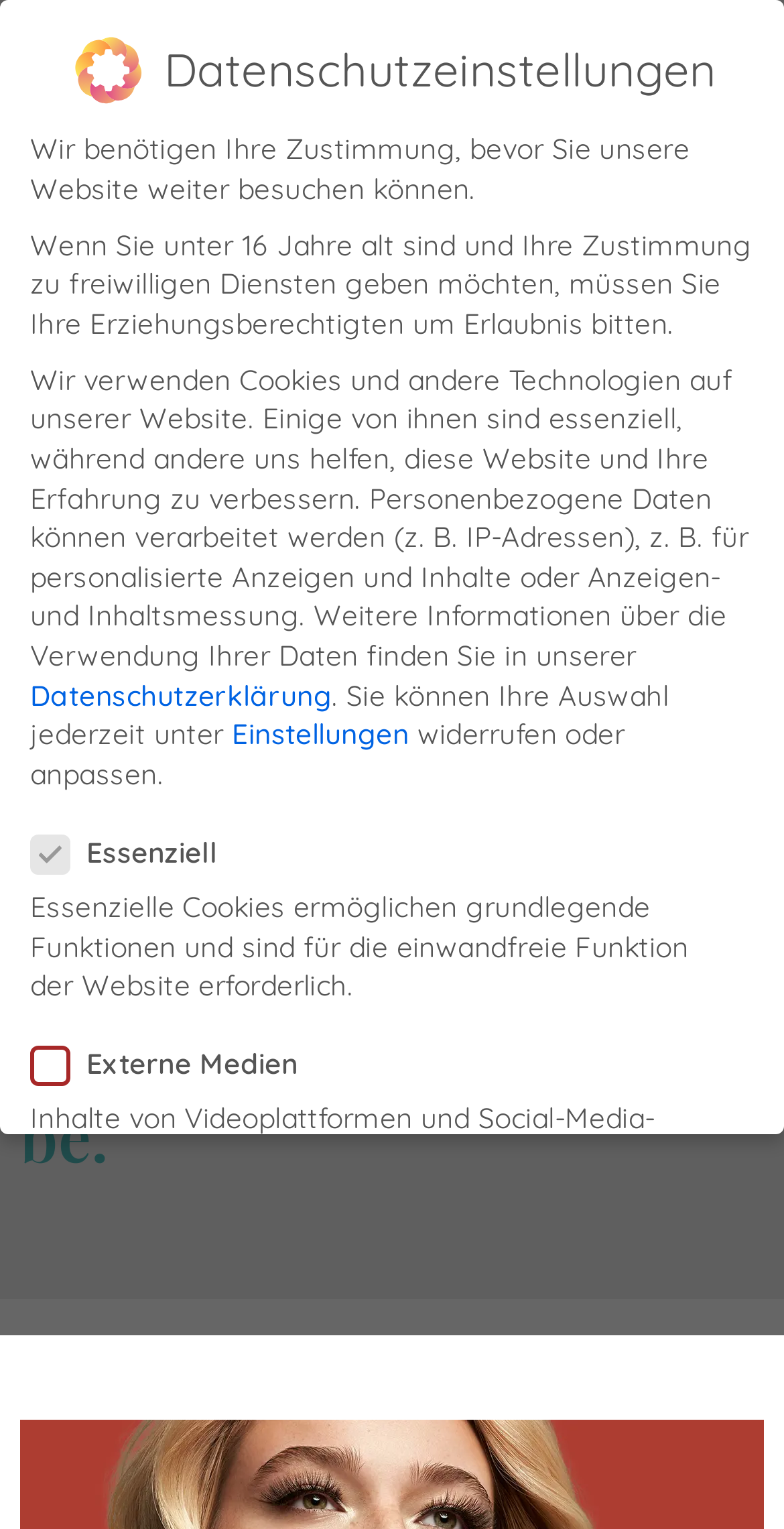Pinpoint the bounding box coordinates of the clickable area needed to execute the instruction: "Click the 'Datenschutzerklärung' link". The coordinates should be specified as four float numbers between 0 and 1, i.e., [left, top, right, bottom].

[0.038, 0.443, 0.423, 0.466]